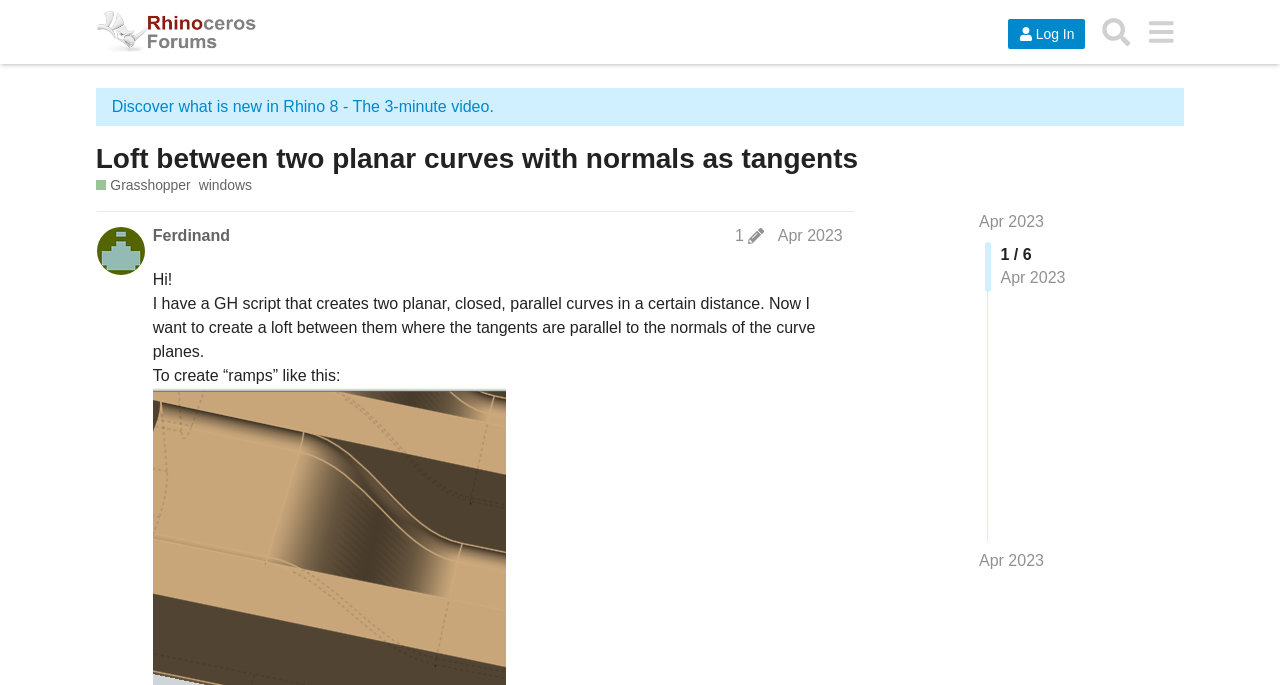Offer a detailed account of what is visible on the webpage.

This webpage is a forum discussion page titled "Loft between two planar curves with normals as tangents" on the McNeel Forum. At the top, there is a header section with a link to the McNeel Forum logo, a "Log In" button, a "Search" button, and a "menu" button. 

Below the header, there is a promotional link to a video about Rhino 8. The main topic title "Loft between two planar curves with normals as tangents" is displayed prominently, with a link to the topic and a link to the Grasshopper category. 

To the right of the topic title, there is a "Tags" section with a single tag "windows". Below the topic title, there is a post from a user named Ferdinand, dated April 2023. The post starts with a greeting "Hi!" and explains that the user has a GH script that creates two planar, closed, parallel curves in a certain distance and wants to create a loft between them where the tangents are parallel to the normals of the curve planes. The user also mentions wanting to create "ramps" like a certain example. 

There are also links to the post edit history and the user's profile. At the bottom of the page, there is a pagination section with a "1 / 6" indicator, suggesting that there are multiple pages of discussion on this topic.